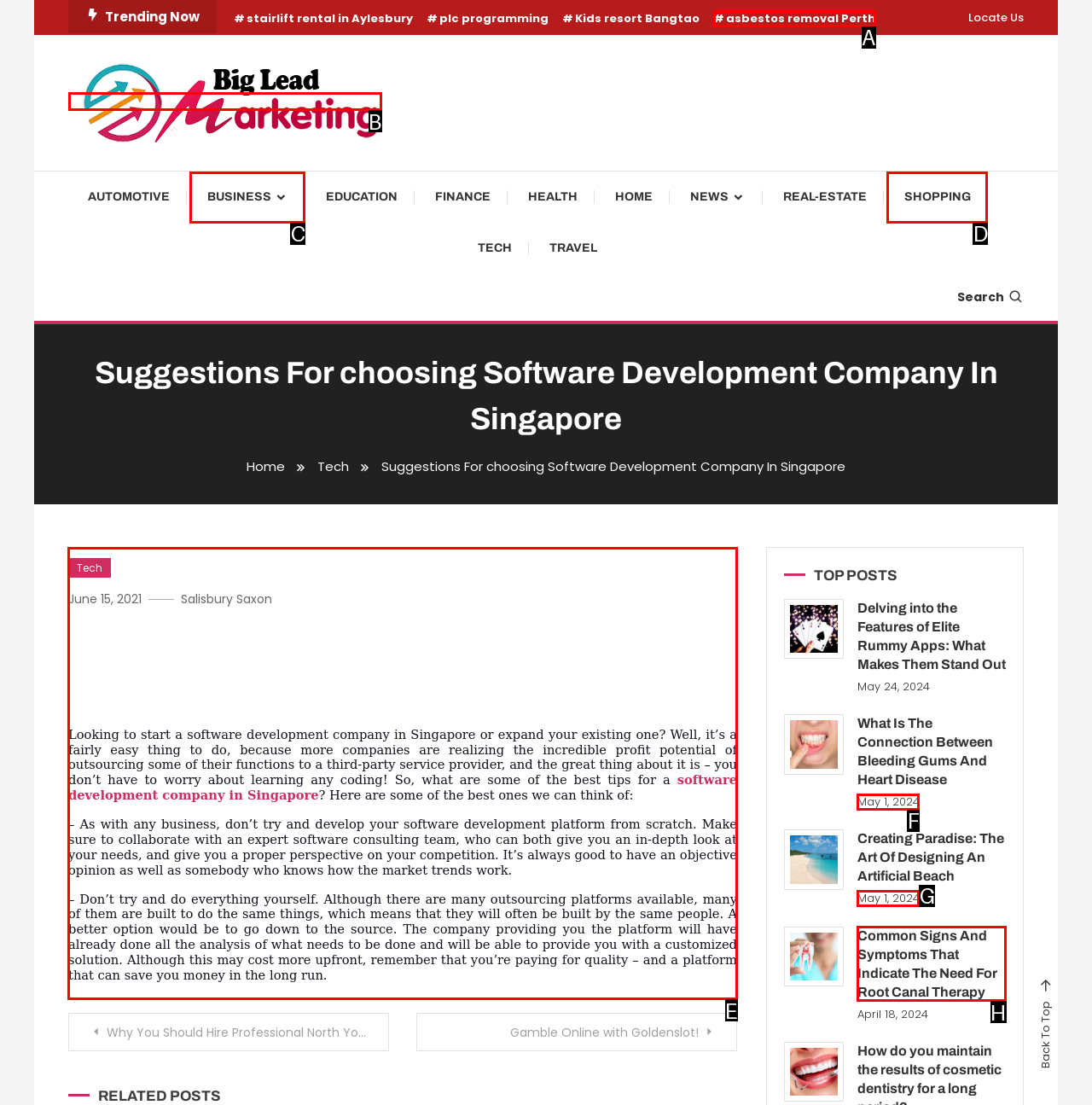Select the appropriate HTML element that needs to be clicked to execute the following task: Read the article about 'Suggestions For choosing Software Development Company In Singapore'. Respond with the letter of the option.

E